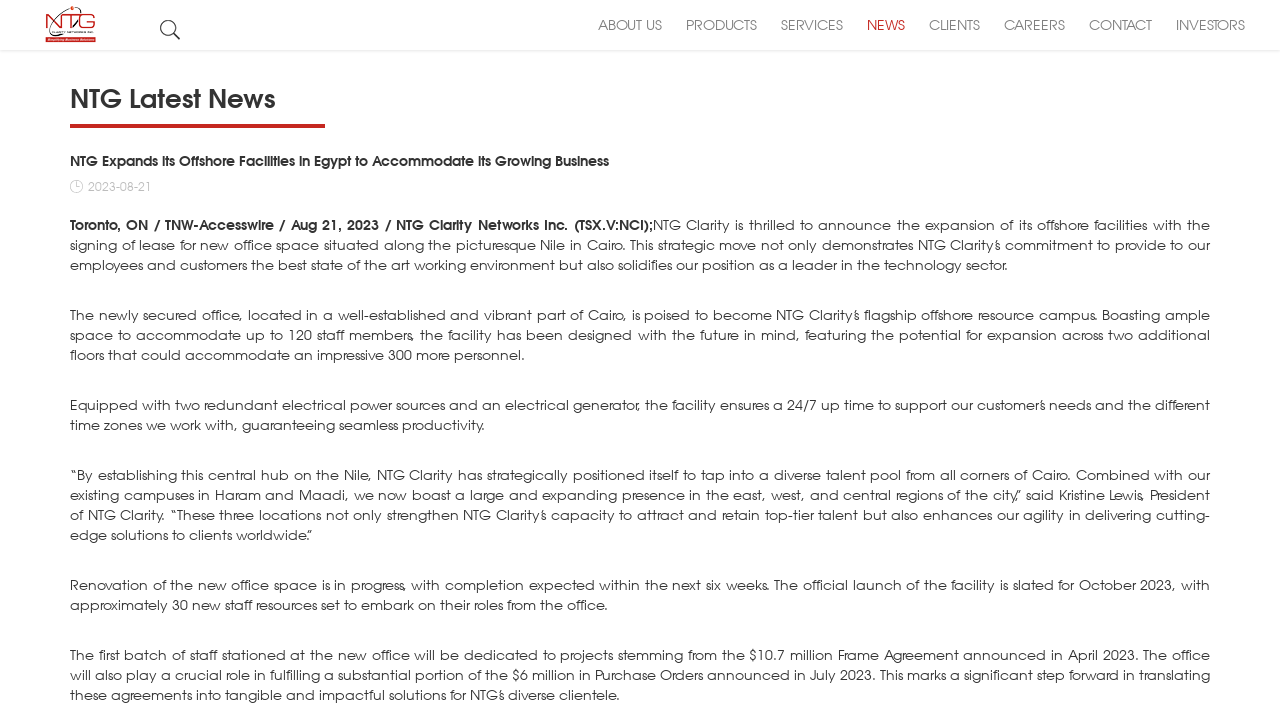Could you find the bounding box coordinates of the clickable area to complete this instruction: "Read more about NTG Expands its Offshore Facilities in Egypt"?

[0.055, 0.214, 0.945, 0.235]